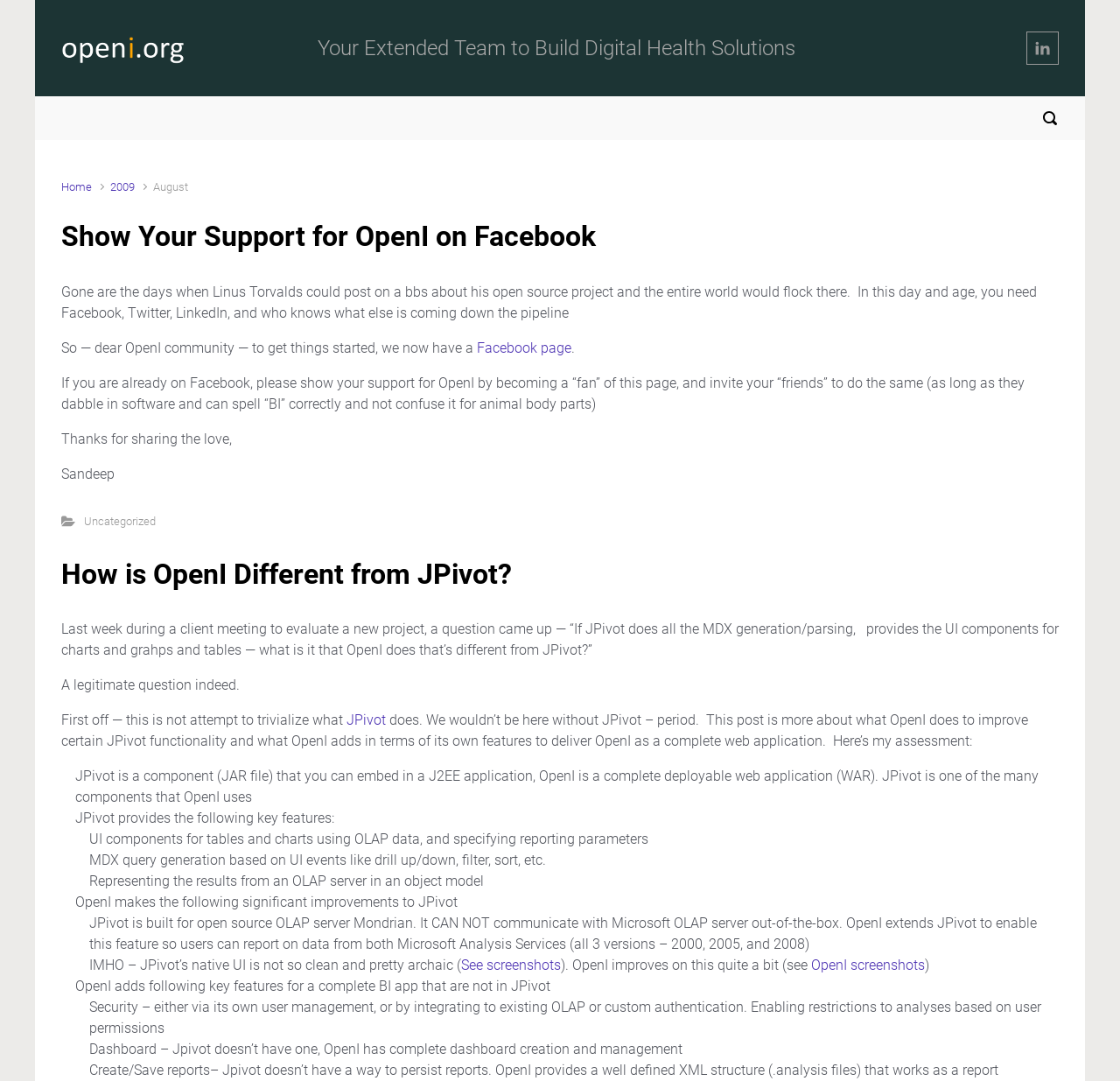Identify the bounding box coordinates of the specific part of the webpage to click to complete this instruction: "Read about how OpenI is different from JPivot".

[0.055, 0.516, 0.457, 0.546]